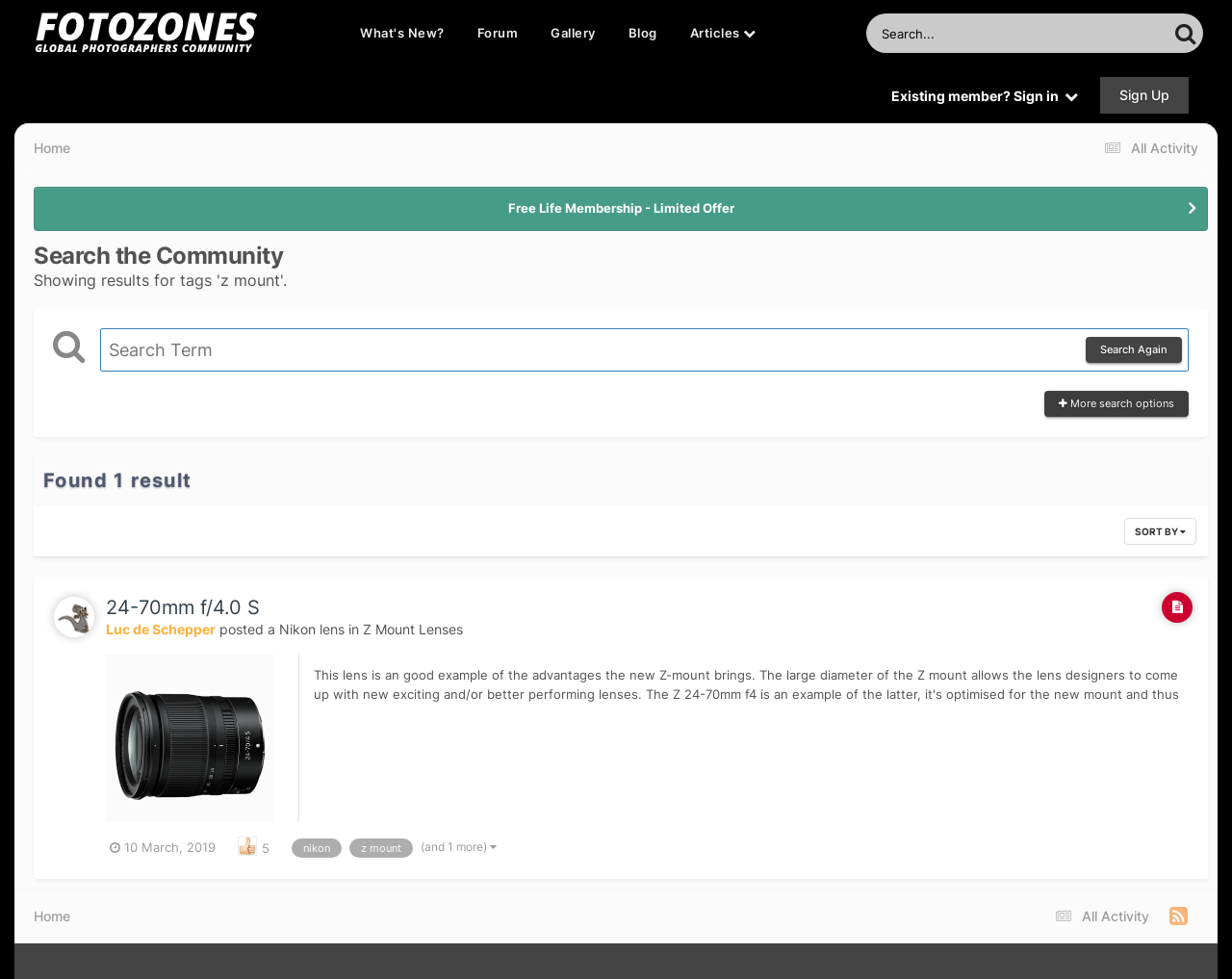What is the purpose of the button with the icon ''?
Please answer the question with a single word or phrase, referencing the image.

Search